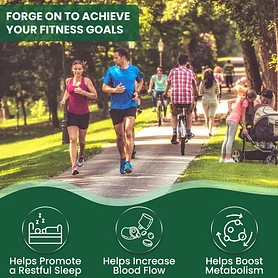Elaborate on the image by describing it in detail.

The image captures a vibrant outdoor scene where people are engaged in various fitness activities along a tree-lined pathway. In the foreground, a couple jogs side by side, embodying an active lifestyle. Nearby, a group of cyclists rides past, while others enjoy walking, emphasizing community and health. The bottom of the image features three key benefits of maintaining an active routine, illustrated with icons: promoting restful sleep, increasing blood flow, and boosting metabolism. The motivational message "Forge On To Achieve Your Fitness Goals" encourages viewers to embrace their fitness journey amidst this lively backdrop.